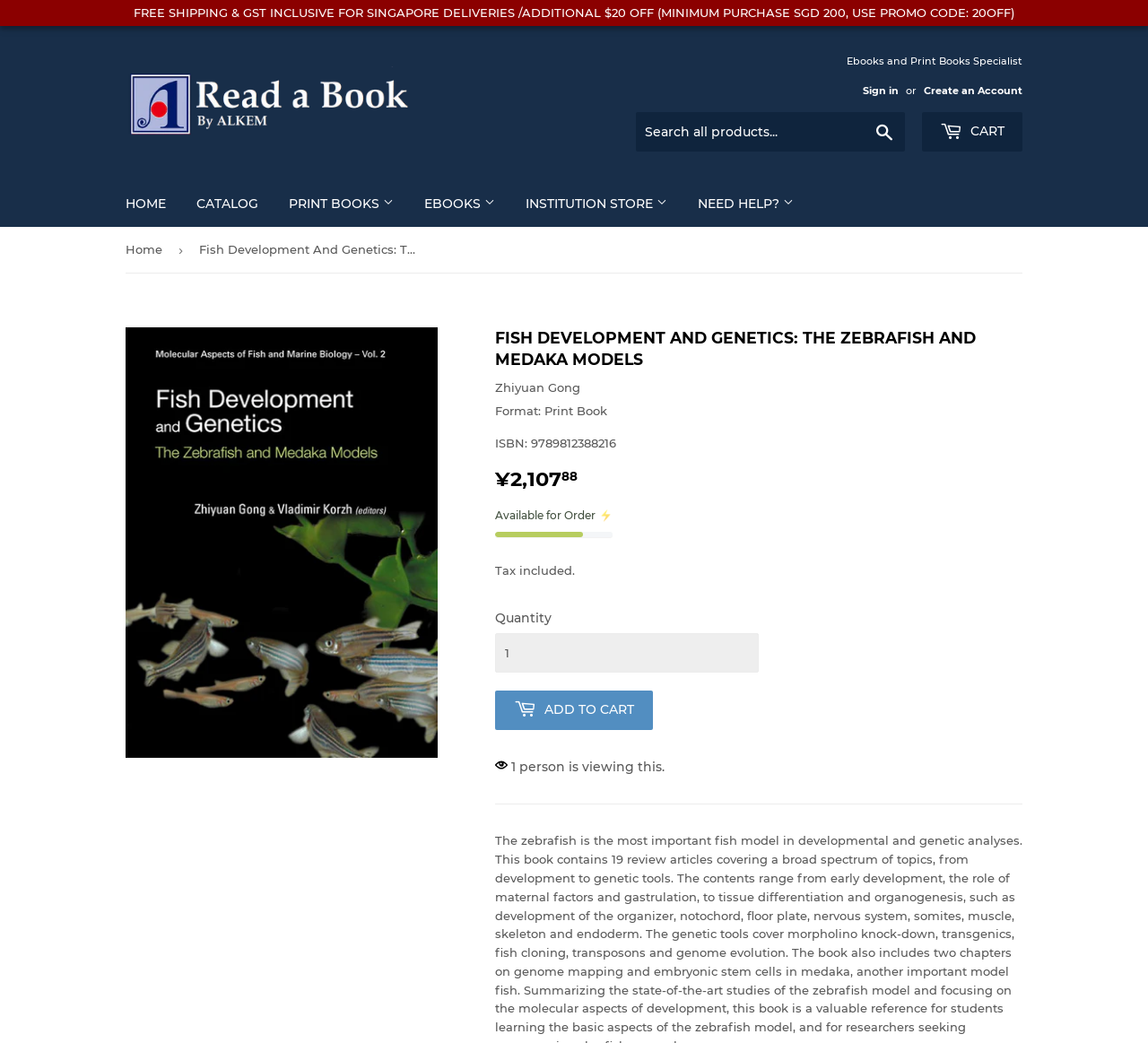Determine the bounding box coordinates of the region to click in order to accomplish the following instruction: "Sign in". Provide the coordinates as four float numbers between 0 and 1, specifically [left, top, right, bottom].

[0.752, 0.081, 0.783, 0.093]